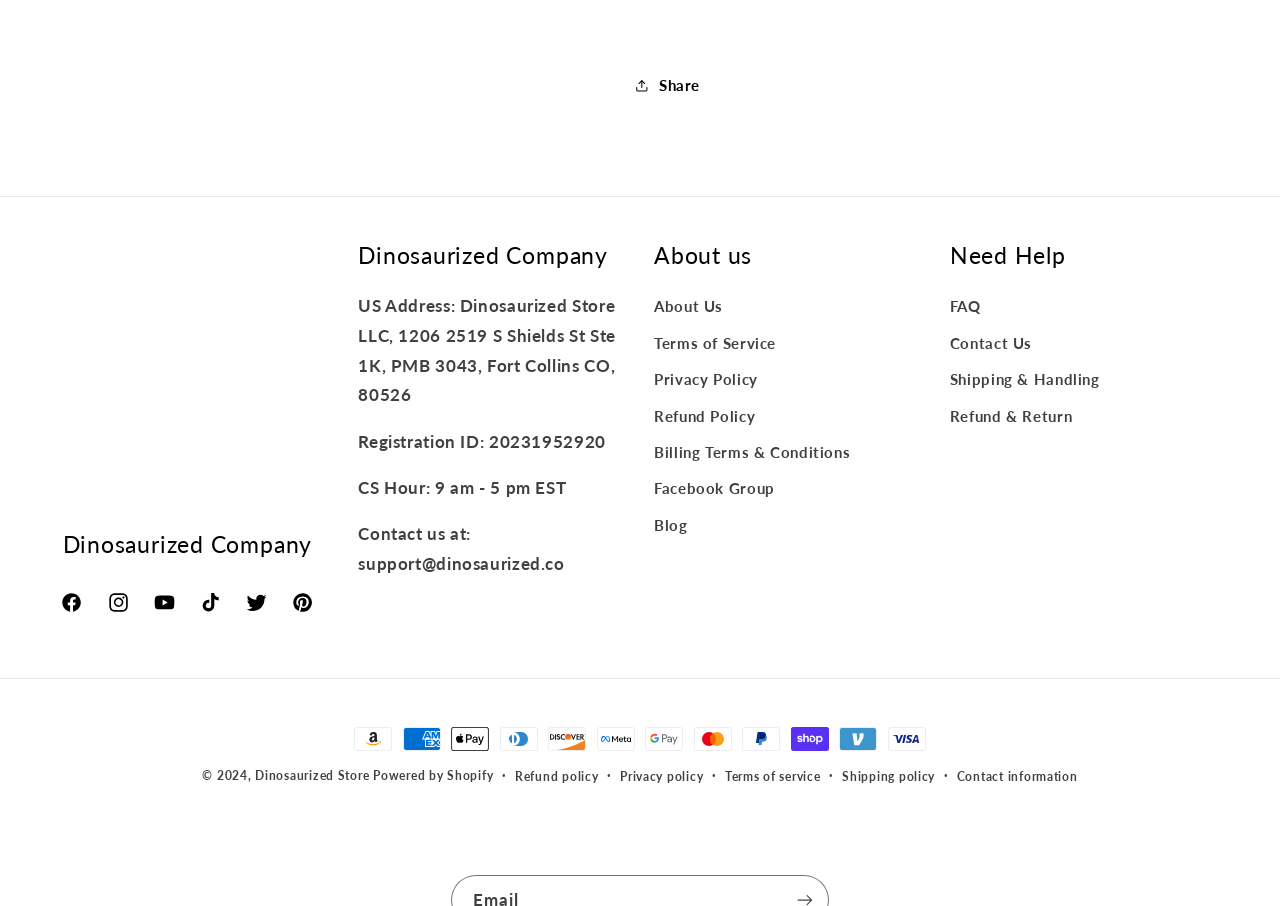Please find the bounding box coordinates of the element that you should click to achieve the following instruction: "Pay with PayPal". The coordinates should be presented as four float numbers between 0 and 1: [left, top, right, bottom].

[0.58, 0.802, 0.61, 0.828]